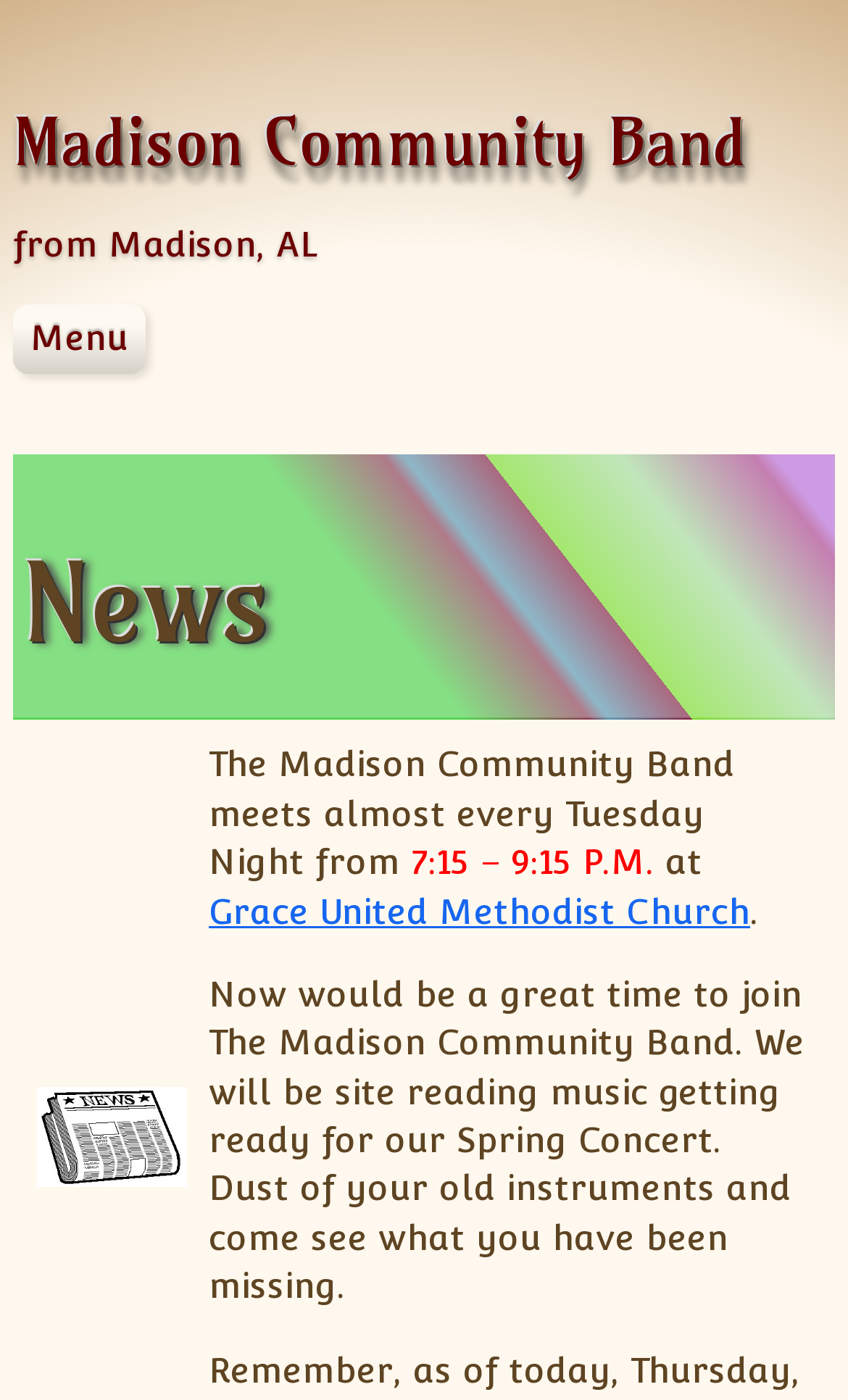Identify the bounding box for the given UI element using the description provided. Coordinates should be in the format (top-left x, top-left y, bottom-right x, bottom-right y) and must be between 0 and 1. Here is the description: Download Digital Music

[0.077, 0.893, 0.985, 0.938]